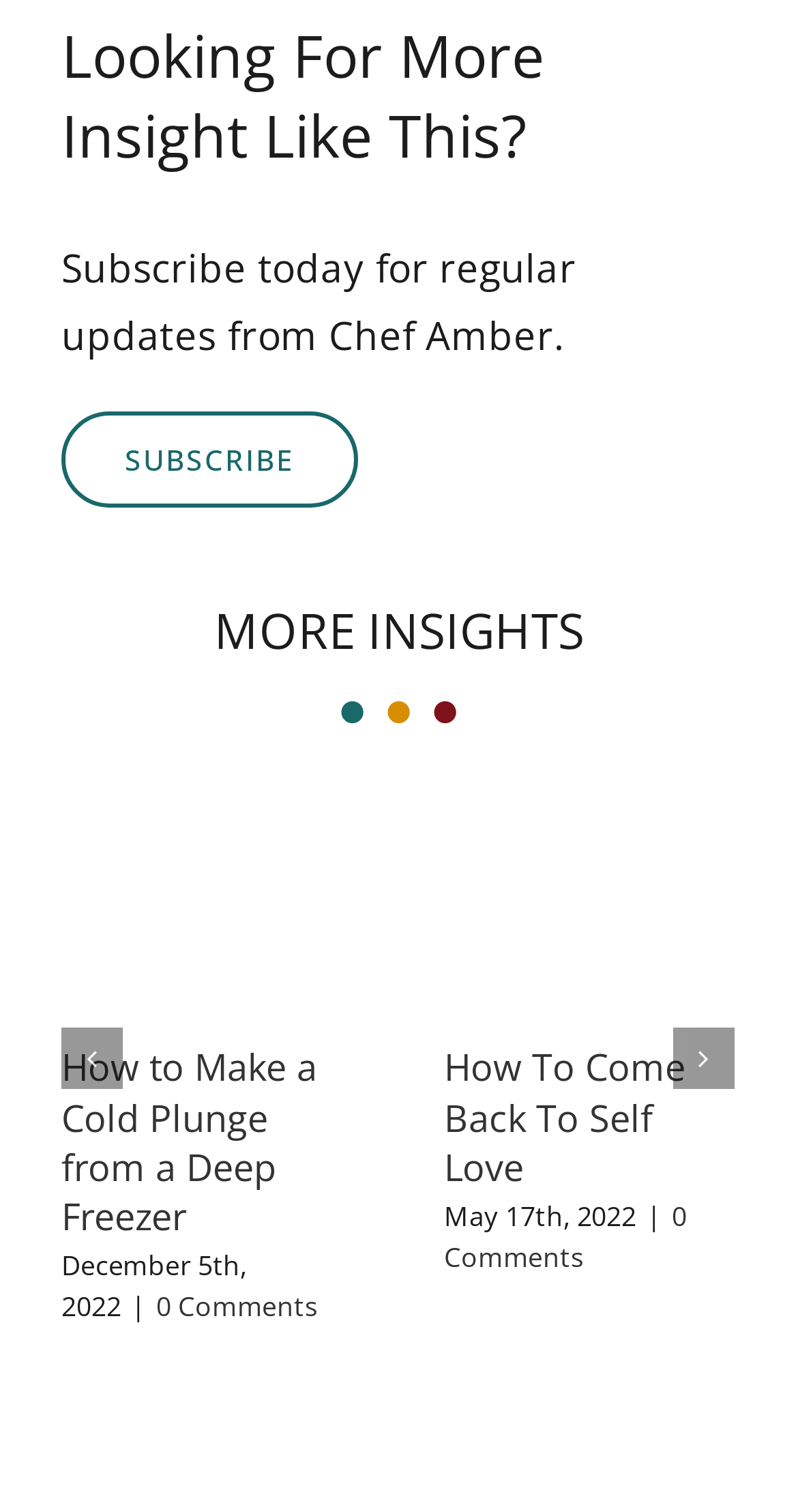How many comments does the first article have?
Look at the screenshot and provide an in-depth answer.

The number of comments for the first article can be found in the link element with the text '0 Comments' which is located below the date of the article.